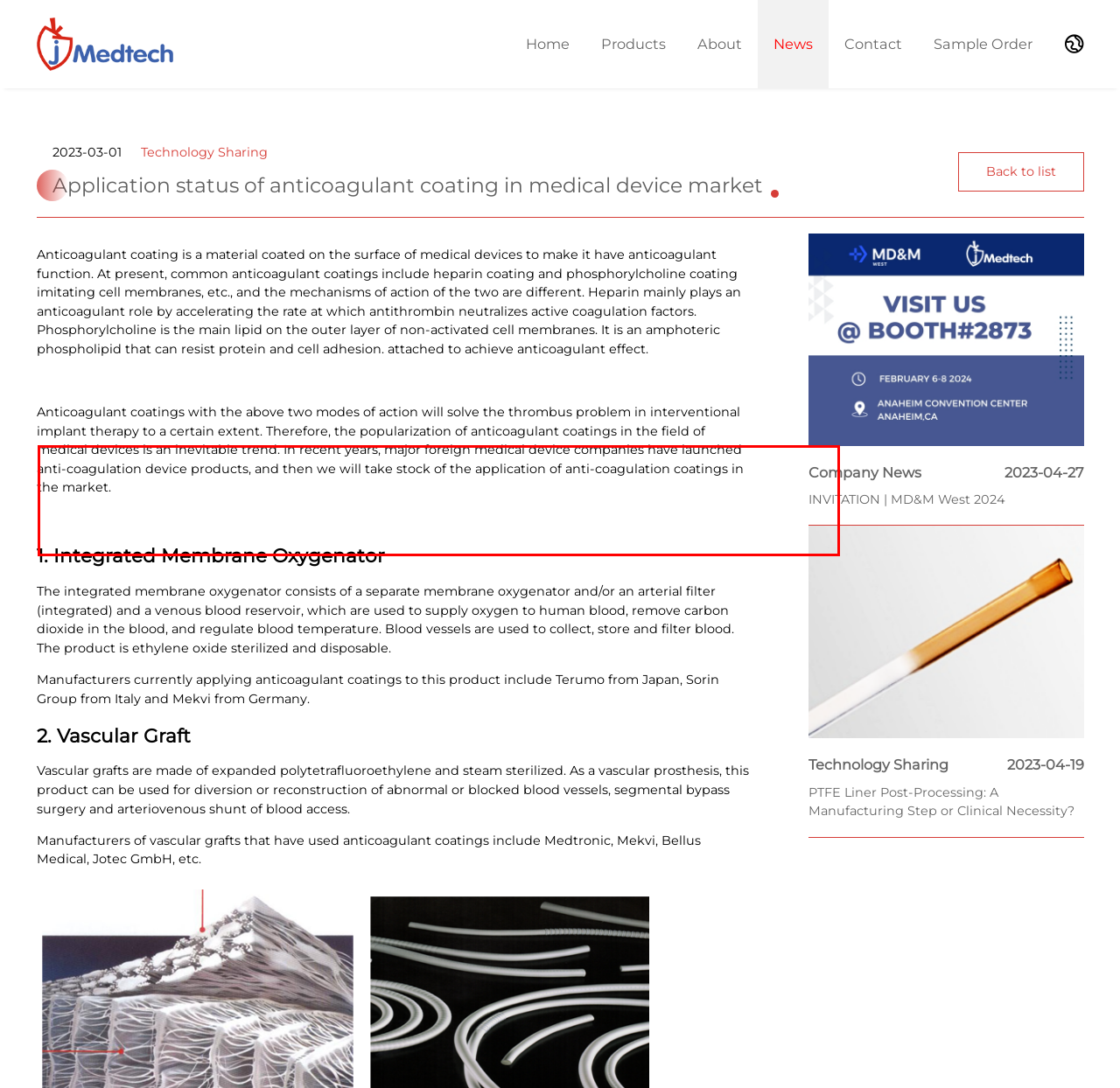Given a screenshot of a webpage containing a red bounding box, perform OCR on the text within this red bounding box and provide the text content.

Anticoagulant coatings with the above two modes of action will solve the thrombus problem in interventional implant therapy to a certain extent. Therefore, the popularization of anticoagulant coatings in the field of medical devices is an inevitable trend. In recent years, major foreign medical device companies have launched anti-coagulation device products, and then we will take stock of the application of anti-coagulation coatings in the market.